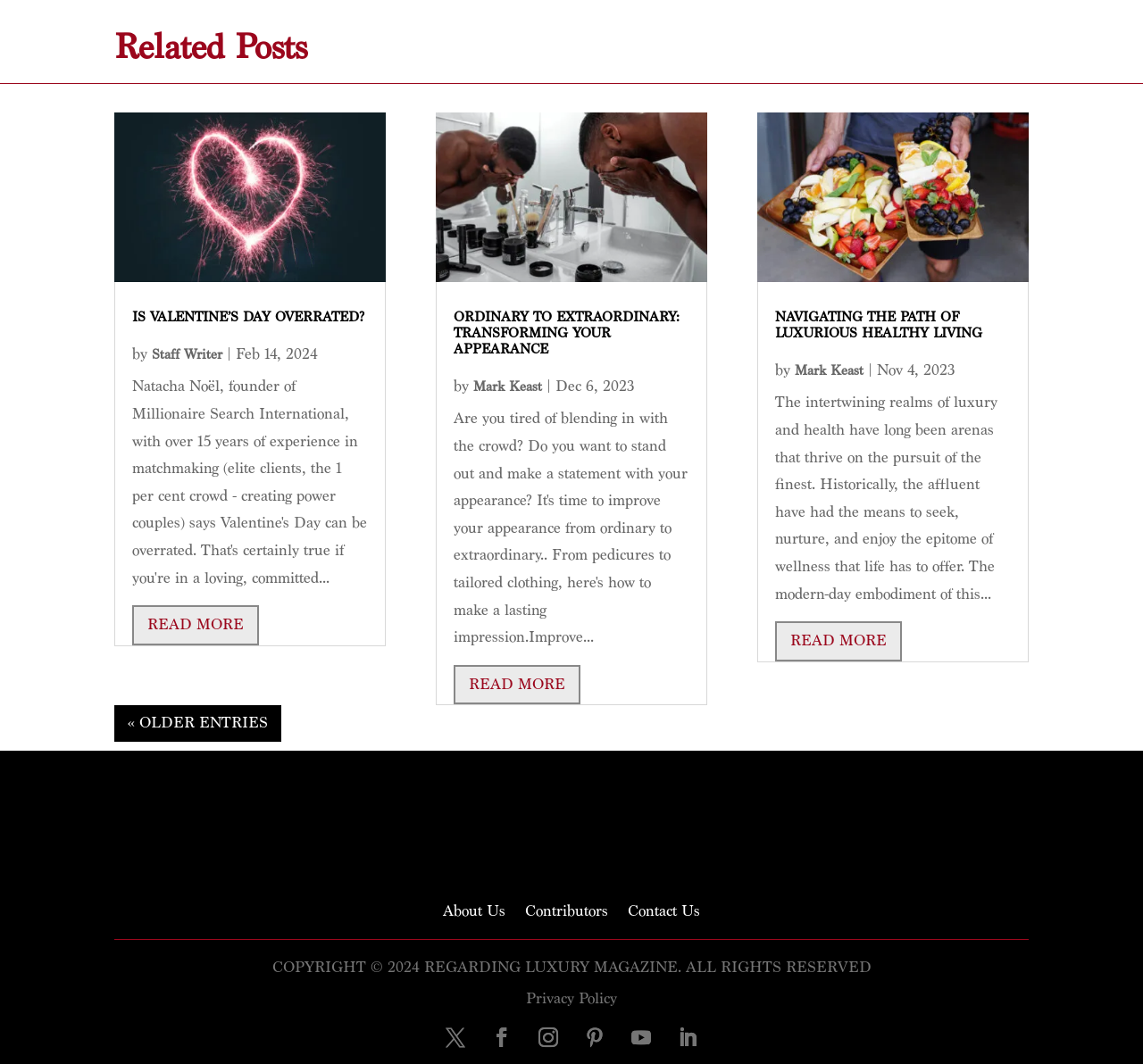What is the copyright year of the website? Please answer the question using a single word or phrase based on the image.

2024